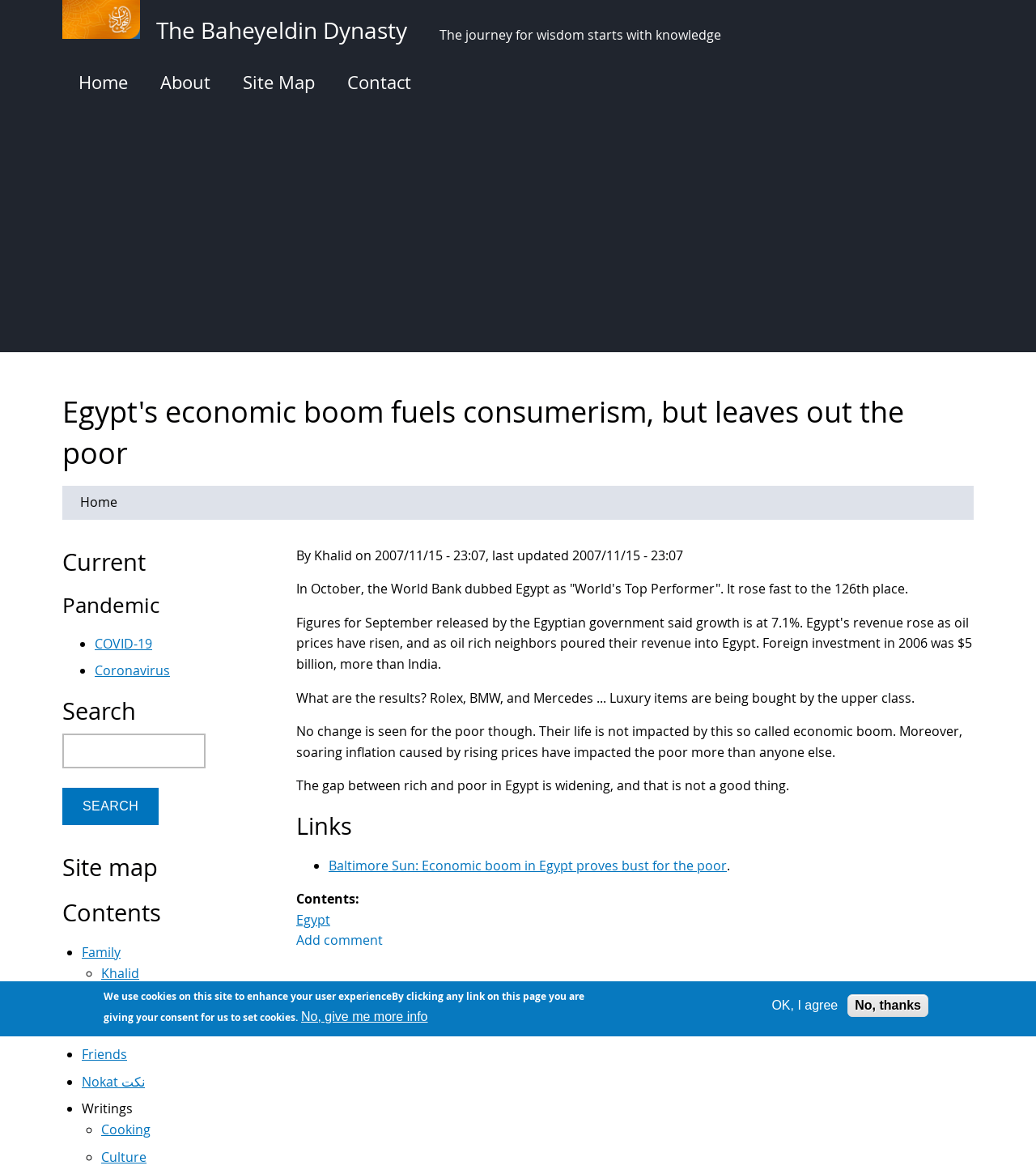Please find the bounding box coordinates of the element that you should click to achieve the following instruction: "Search for something on the website". The coordinates should be presented as four float numbers between 0 and 1: [left, top, right, bottom].

[0.06, 0.592, 0.262, 0.714]